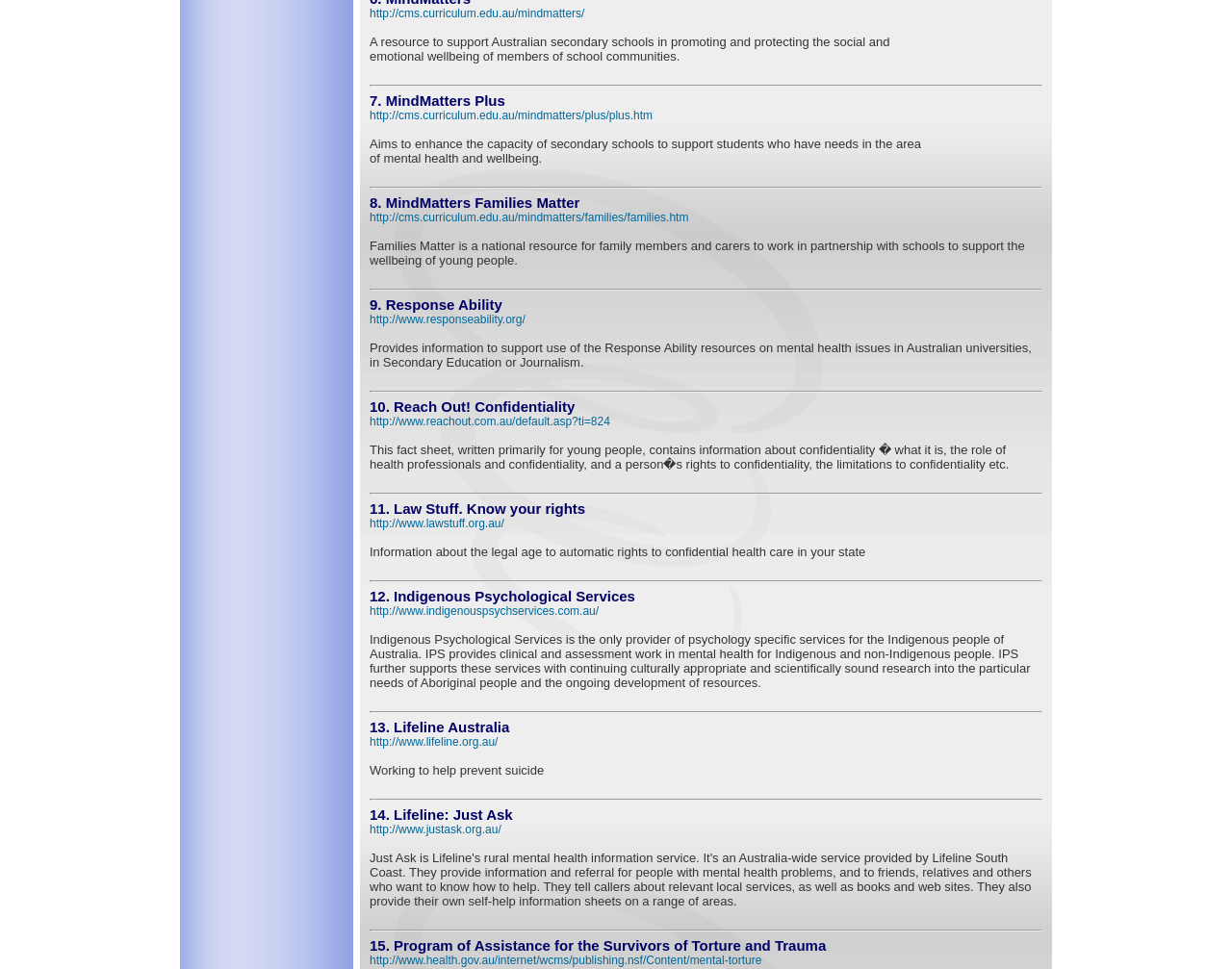Predict the bounding box coordinates of the UI element that matches this description: "http://cms.curriculum.edu.au/mindmatters/families/families.htm". The coordinates should be in the format [left, top, right, bottom] with each value between 0 and 1.

[0.3, 0.217, 0.559, 0.231]